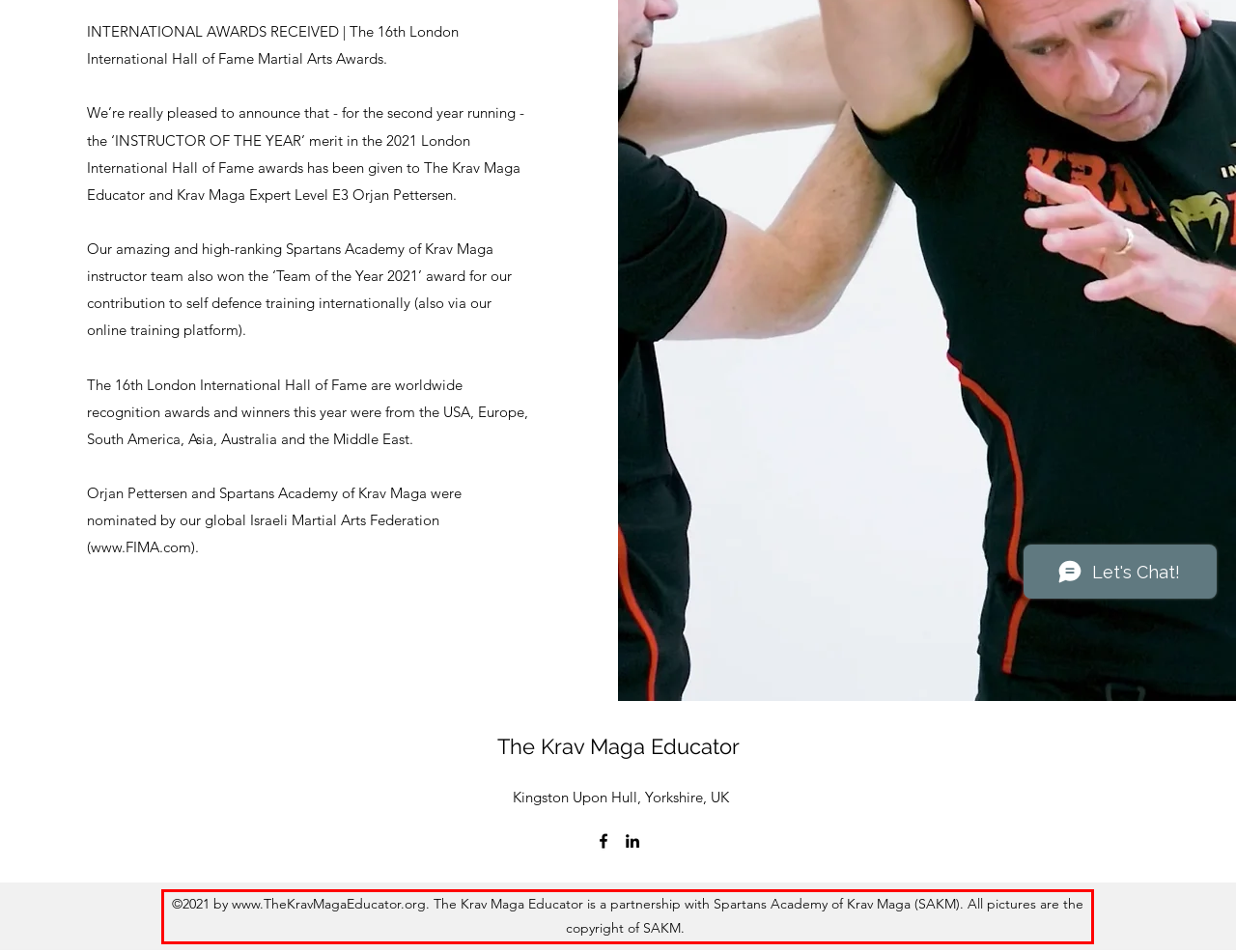Analyze the red bounding box in the provided webpage screenshot and generate the text content contained within.

©2021 by www.TheKravMagaEducator.org. The Krav Maga Educator is a partnership with Spartans Academy of Krav Maga (SAKM). All pictures are the copyright of SAKM.